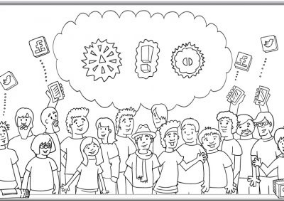What do the people in the image exhibit?
Please provide a single word or phrase as the answer based on the screenshot.

A range of expressions